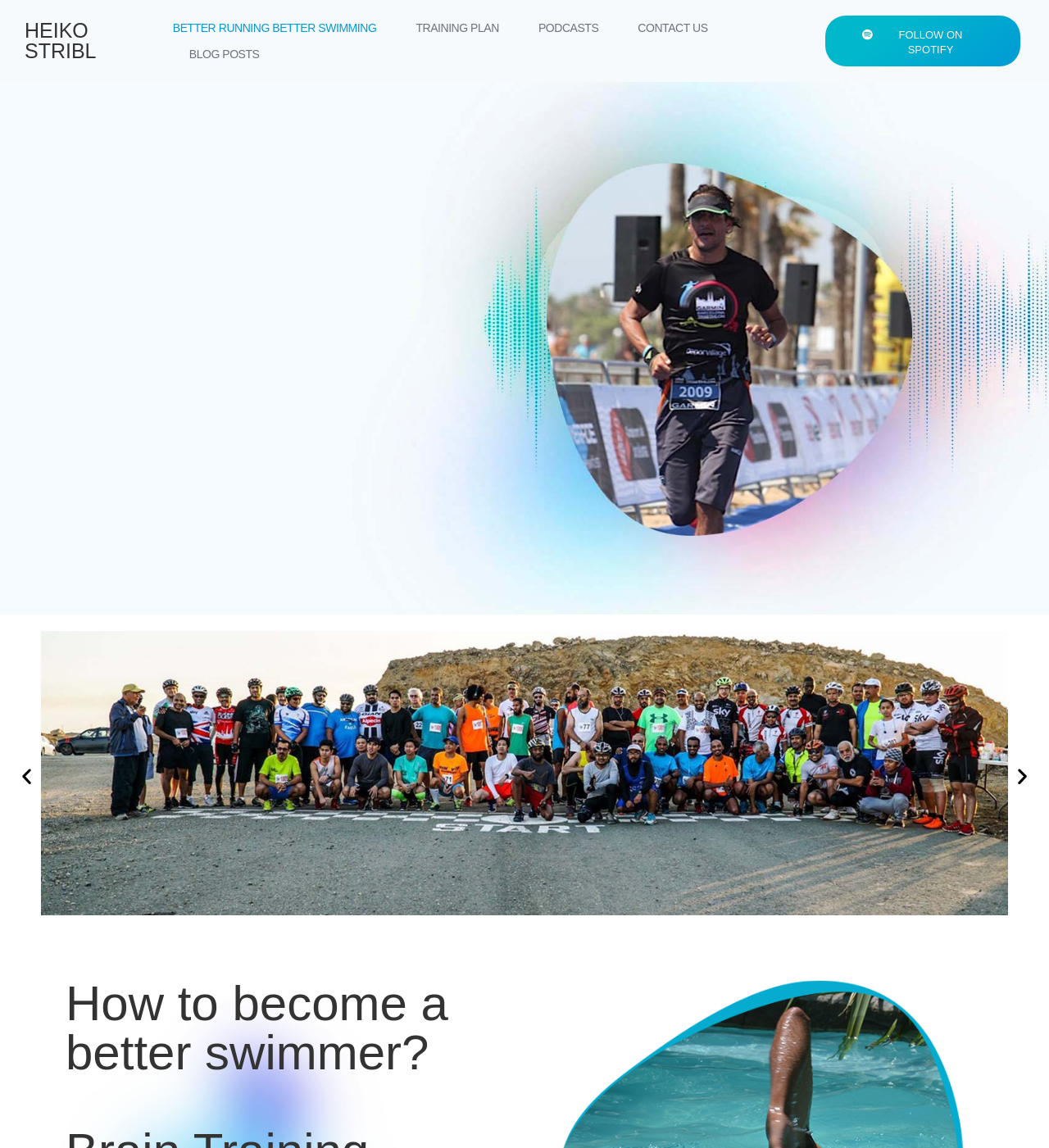Respond to the question below with a concise word or phrase:
What is the purpose of the buttons on the webpage?

Navigation